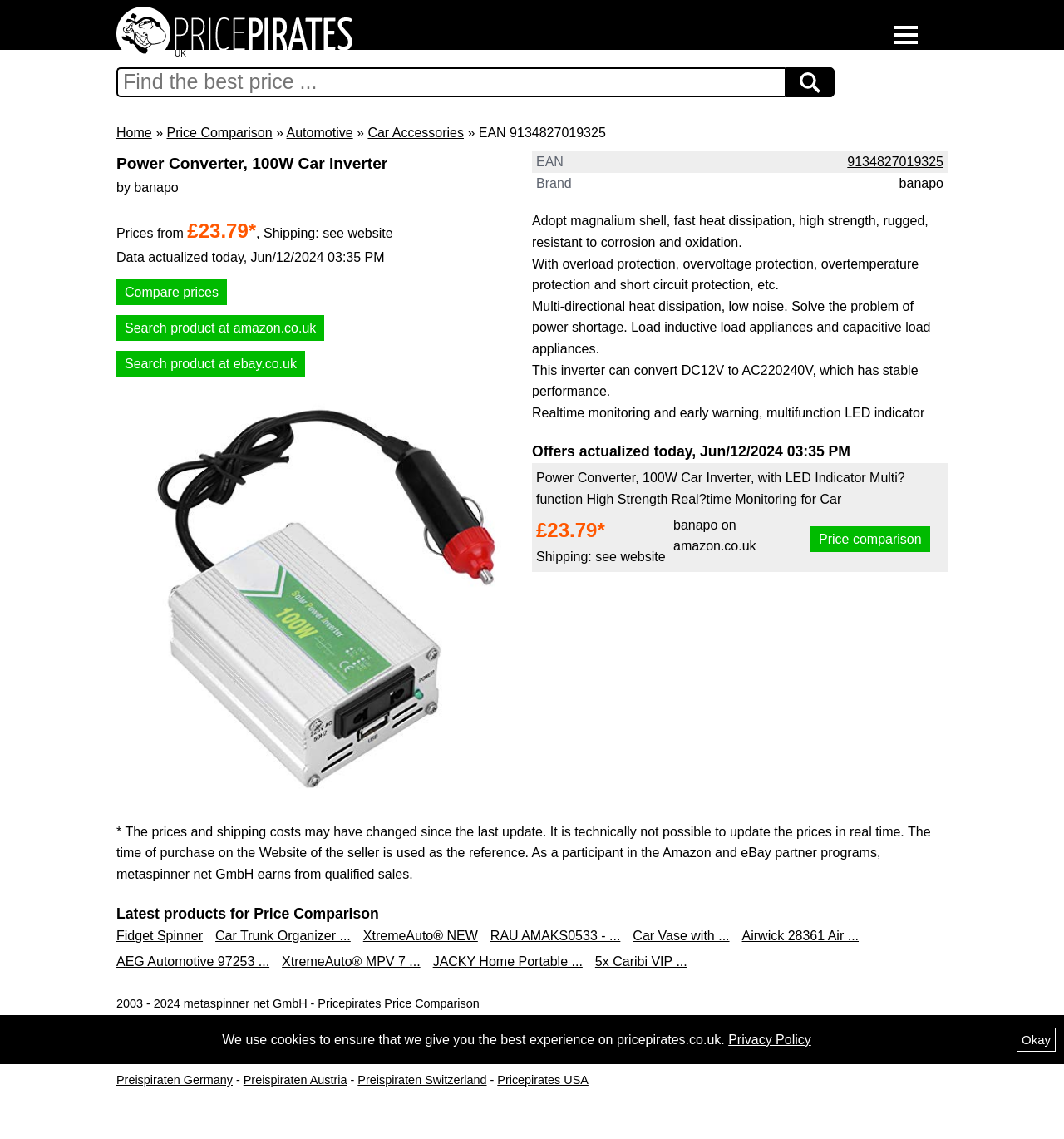Locate the bounding box coordinates for the element described below: "Compare prices". The coordinates must be four float values between 0 and 1, formatted as [left, top, right, bottom].

[0.109, 0.246, 0.213, 0.268]